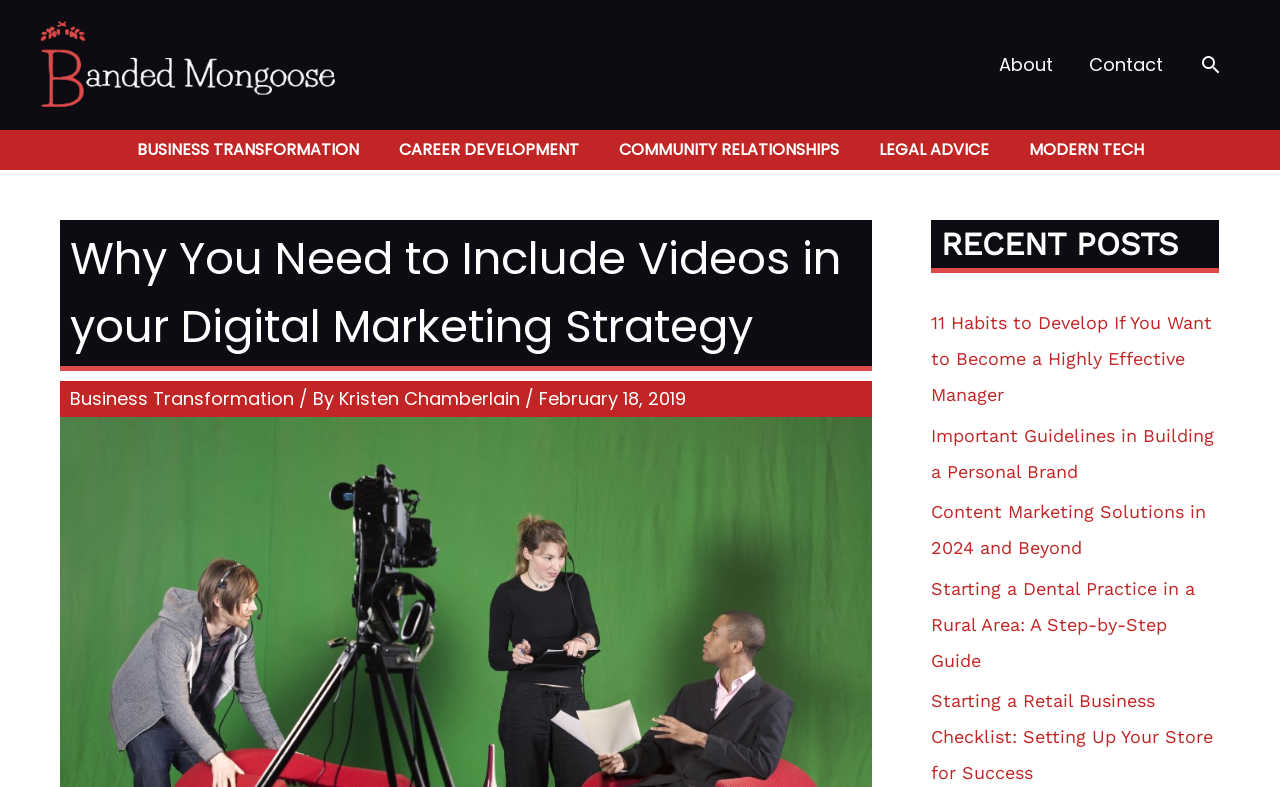What is the topic of the first article?
Offer a detailed and exhaustive answer to the question.

The first article is titled 'Why You Need to Include Videos in your Digital Marketing Strategy' and it is written by Kristen Chamberlain, with the topic of Business Transformation.